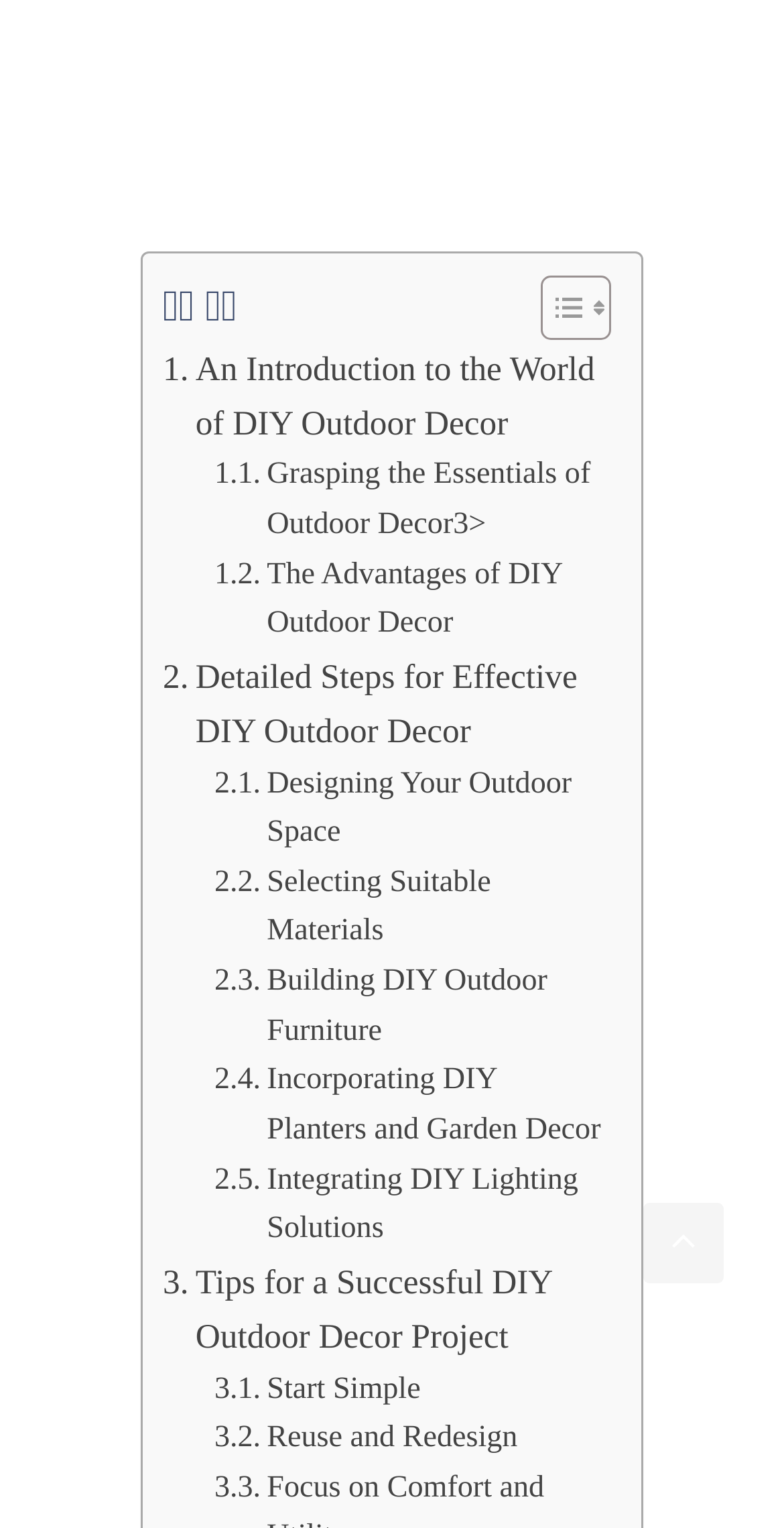Please determine the bounding box coordinates of the element to click on in order to accomplish the following task: "Learn about the advantages of DIY outdoor decor". Ensure the coordinates are four float numbers ranging from 0 to 1, i.e., [left, top, right, bottom].

[0.273, 0.36, 0.767, 0.425]